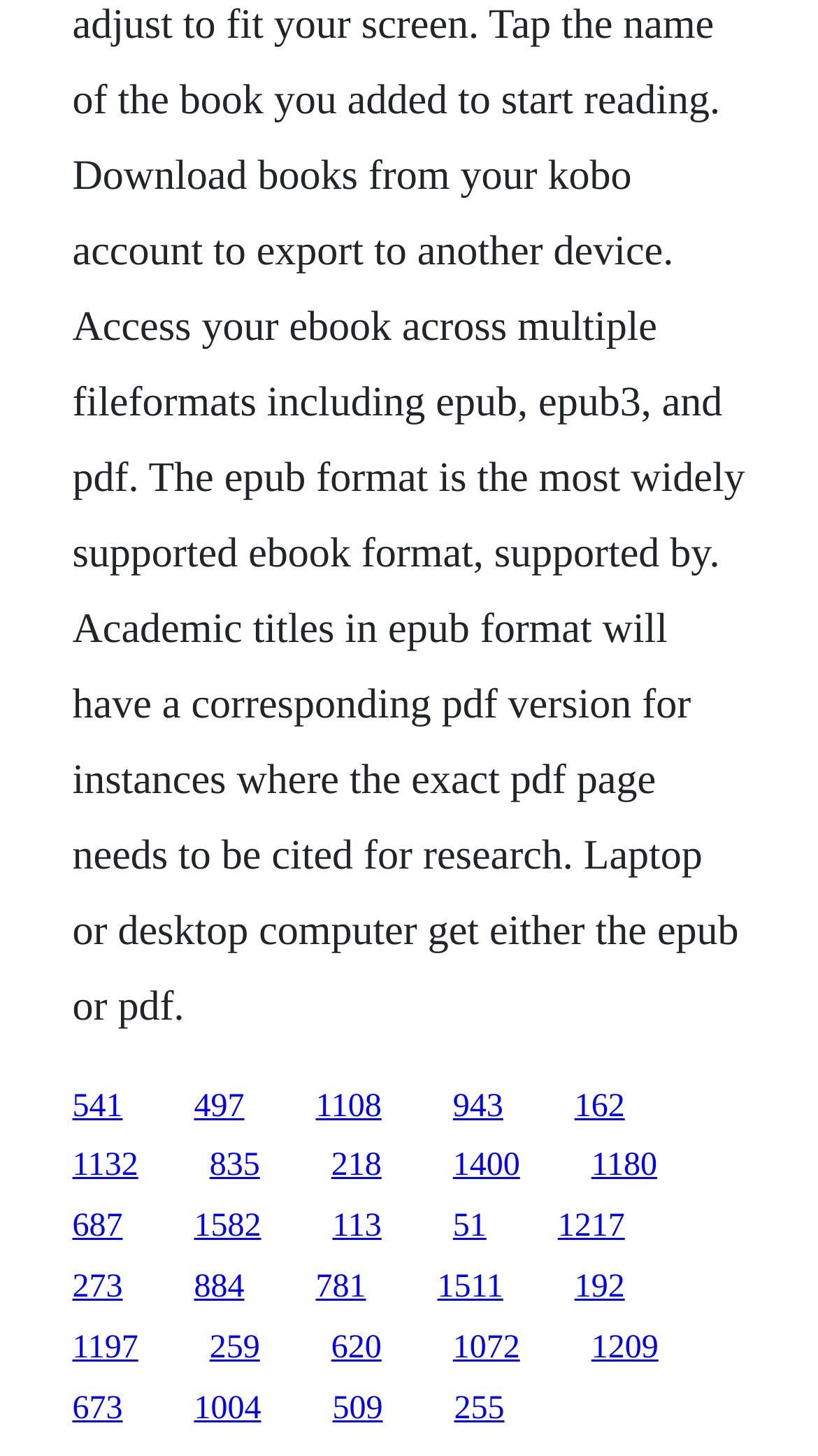How many links have a width greater than 0.1?
Please provide a comprehensive answer based on the information in the image.

By examining the x1 and x2 coordinates of each link, I counted 20 links with a width (x2 - x1) greater than 0.1.